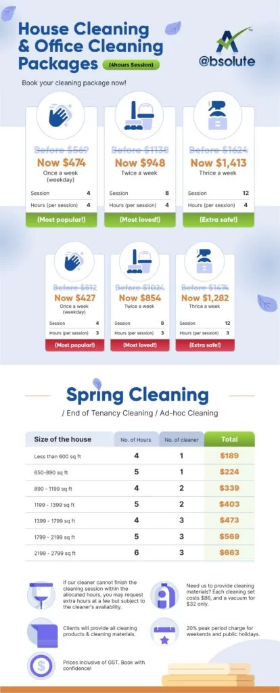Answer the following query with a single word or phrase:
What is the design style of the infographic?

Brightly colored with clear icons